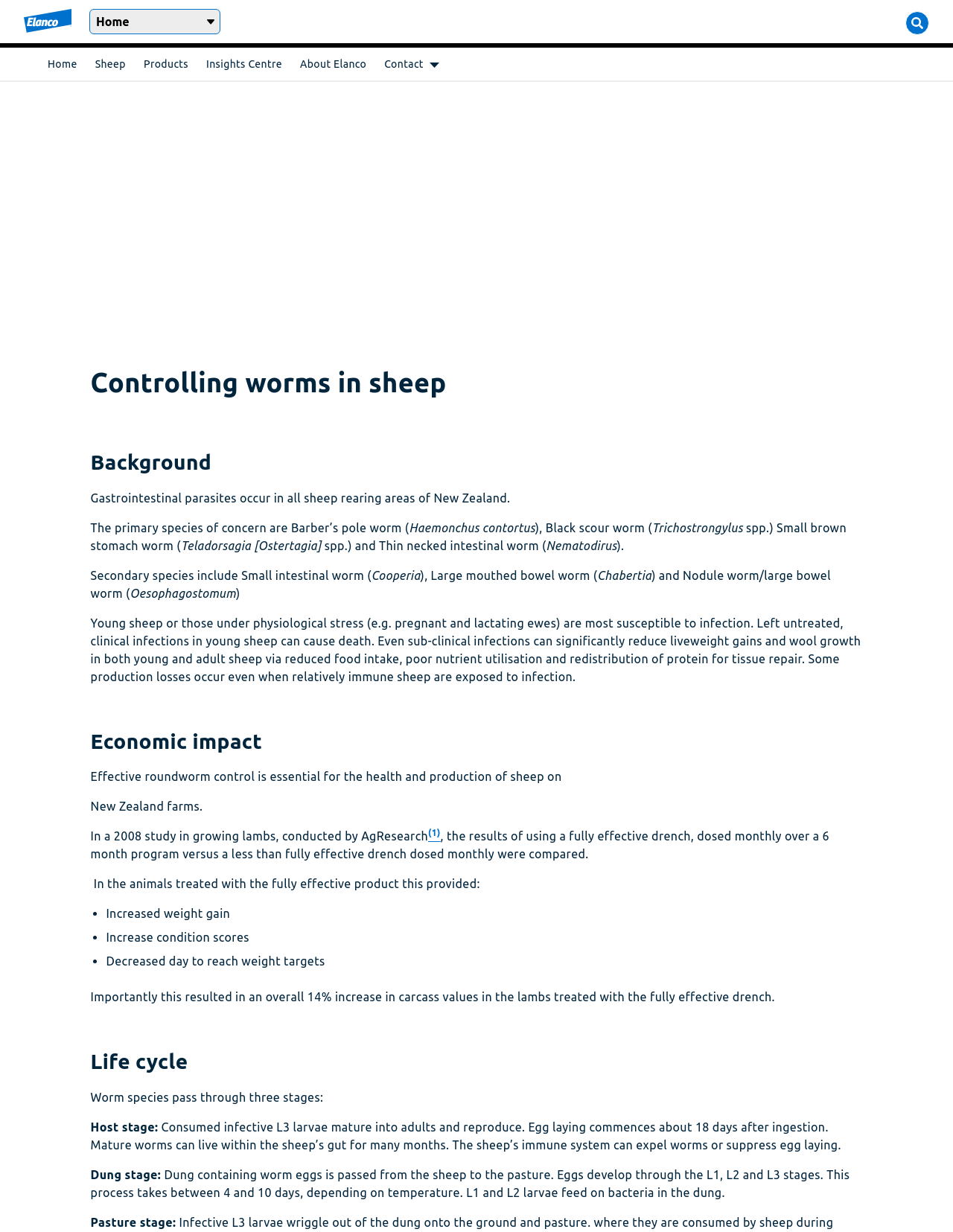Specify the bounding box coordinates of the element's region that should be clicked to achieve the following instruction: "Click the 'Home' button". The bounding box coordinates consist of four float numbers between 0 and 1, in the format [left, top, right, bottom].

[0.094, 0.007, 0.231, 0.028]